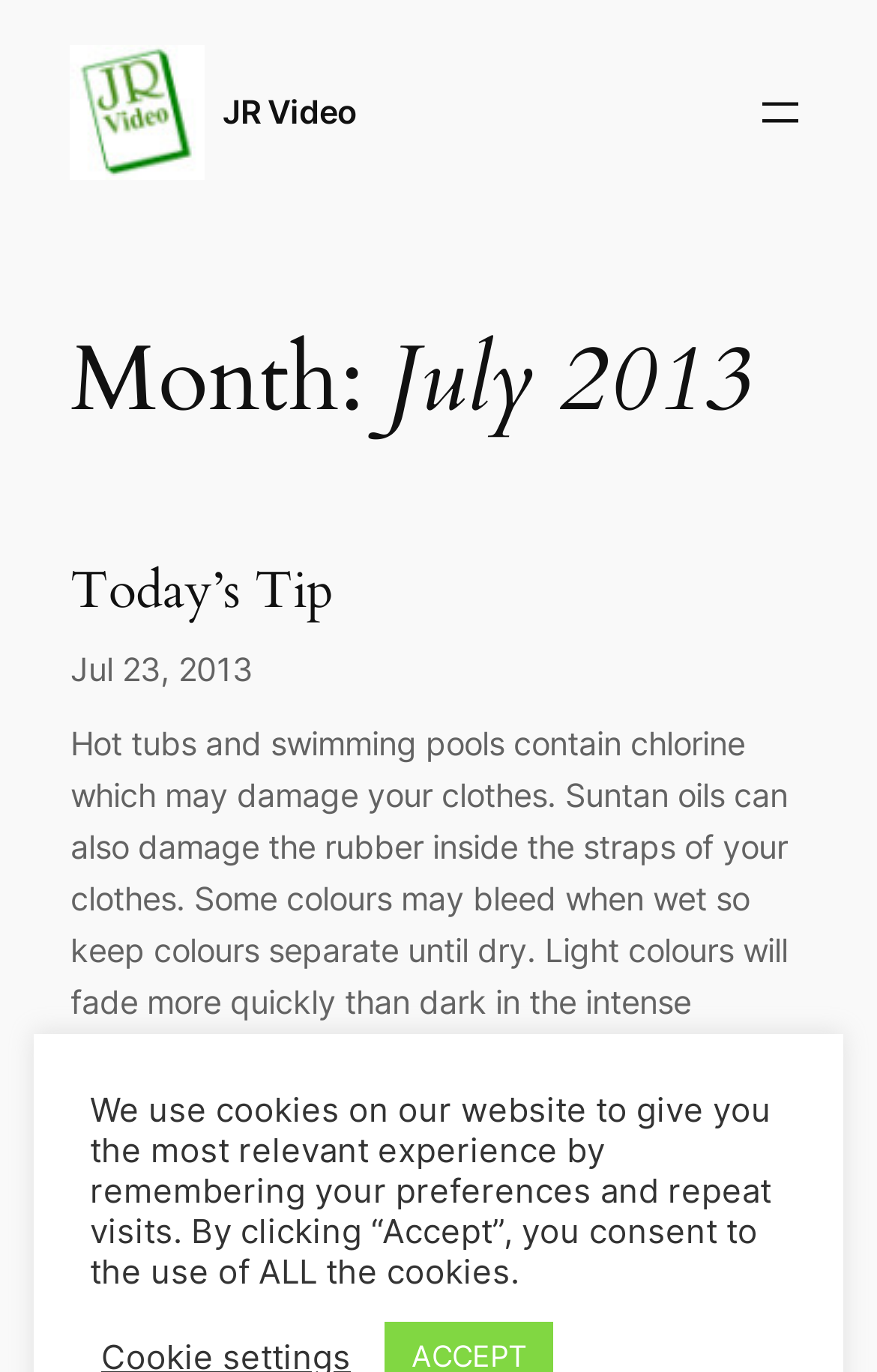What is the purpose of the button in the top right corner?
Please answer using one word or phrase, based on the screenshot.

Open menu